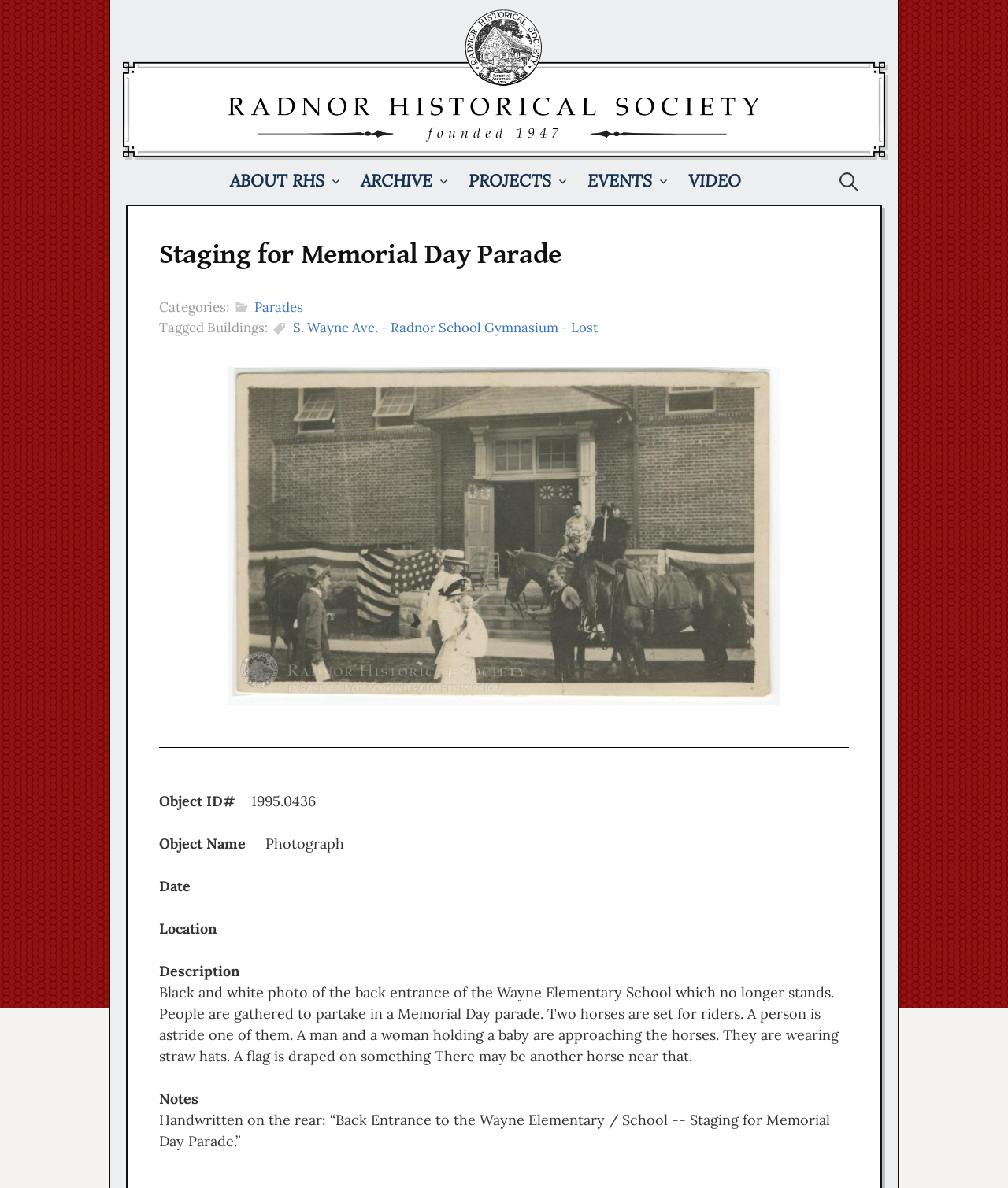Based on the element description: "alt="Radnor Historical Society | Archive"", identify the UI element and provide its bounding box coordinates. Use four float numbers between 0 and 1, [left, top, right, bottom].

[0.12, 0.056, 0.88, 0.083]